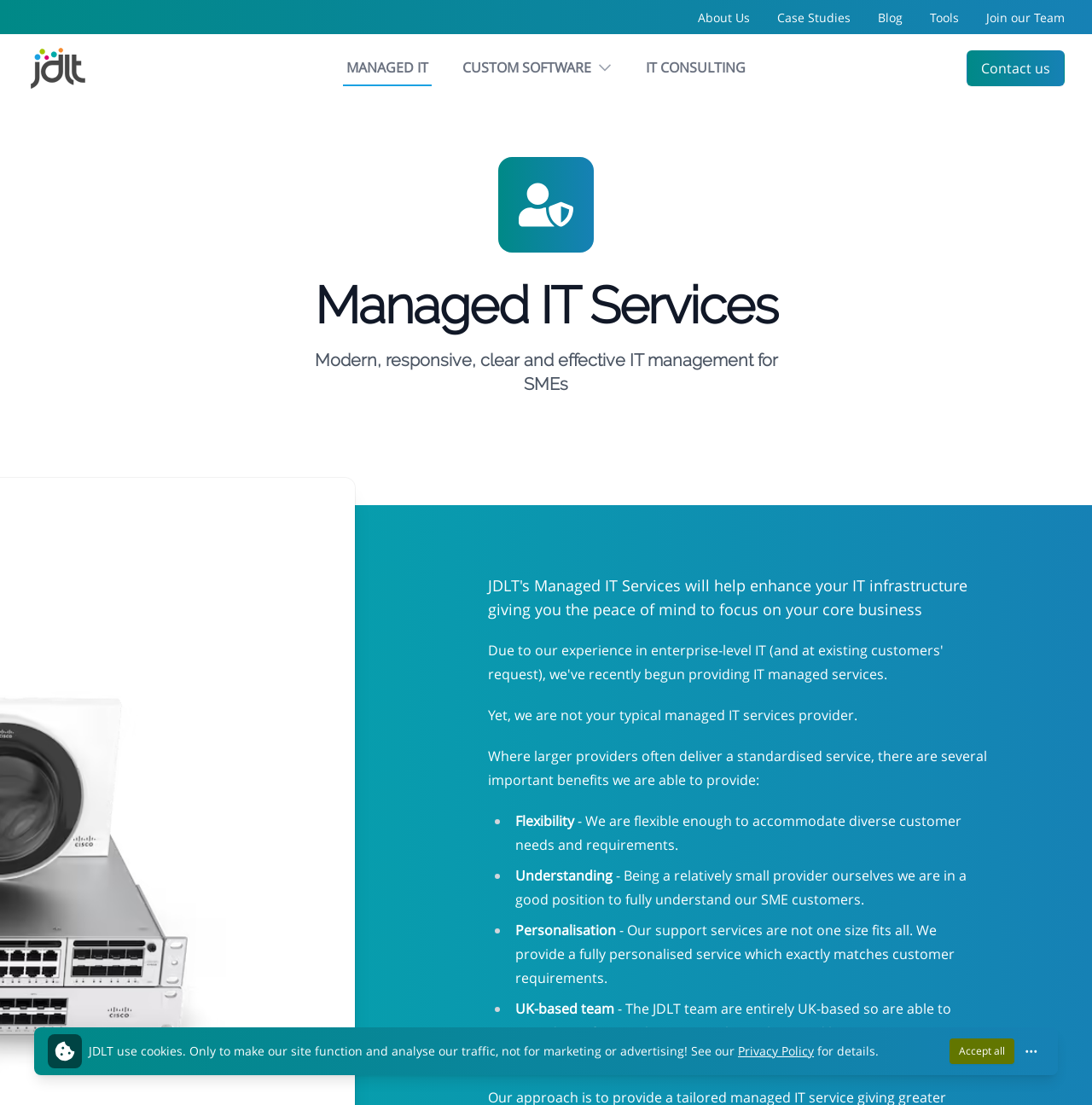What are the benefits of JDLT's managed IT services?
Examine the image closely and answer the question with as much detail as possible.

The webpage lists the benefits of JDLT's managed IT services, which include flexibility, understanding, personalisation, and a UK-based team. These benefits are highlighted in a list with bullet points, indicating that they are important advantages of JDLT's services.